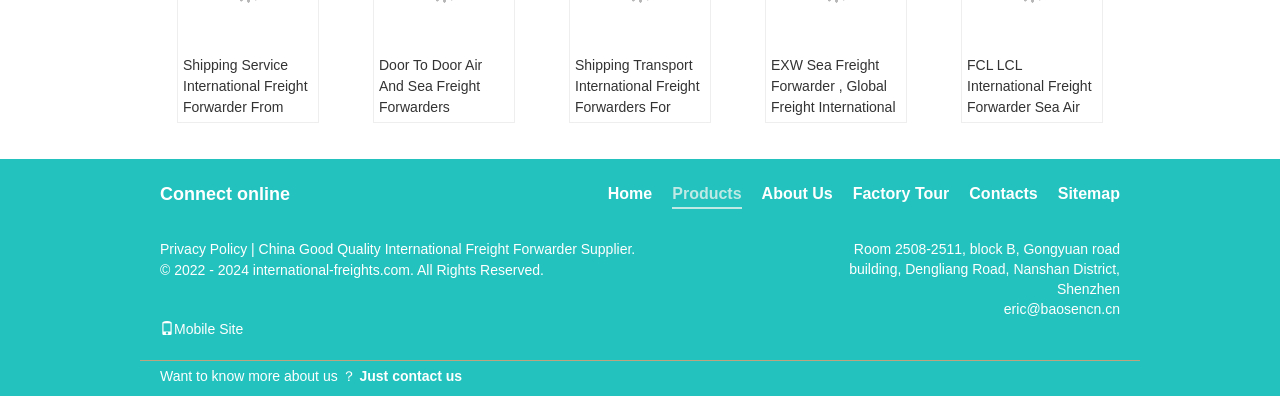Answer succinctly with a single word or phrase:
What is the address of the company's office?

Room 2508-2511, block B, Gongyuan road building, Dengliang Road, Nanshan District, Shenzhen